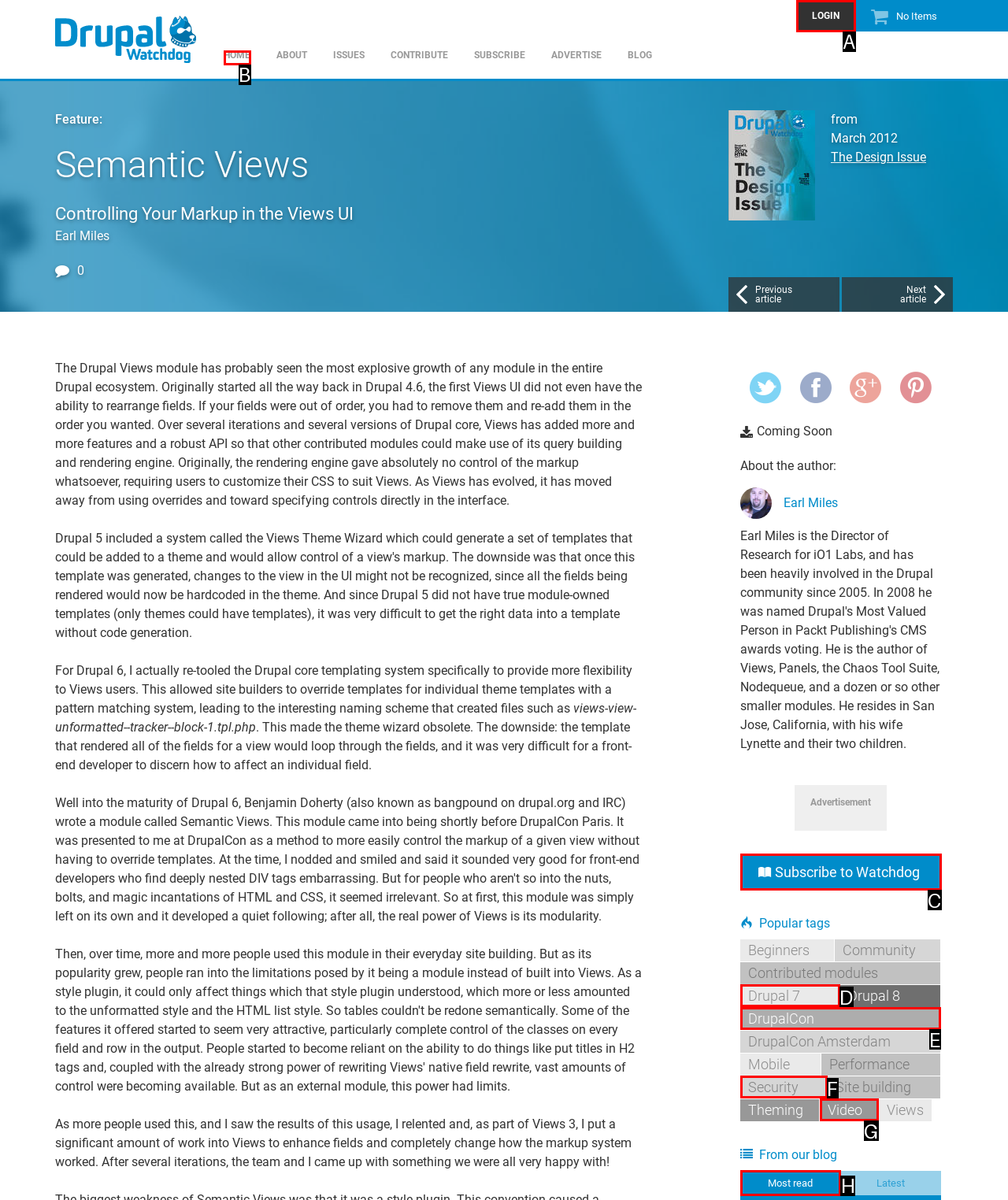From the given options, choose the HTML element that aligns with the description: Drupal 7. Respond with the letter of the selected element.

D